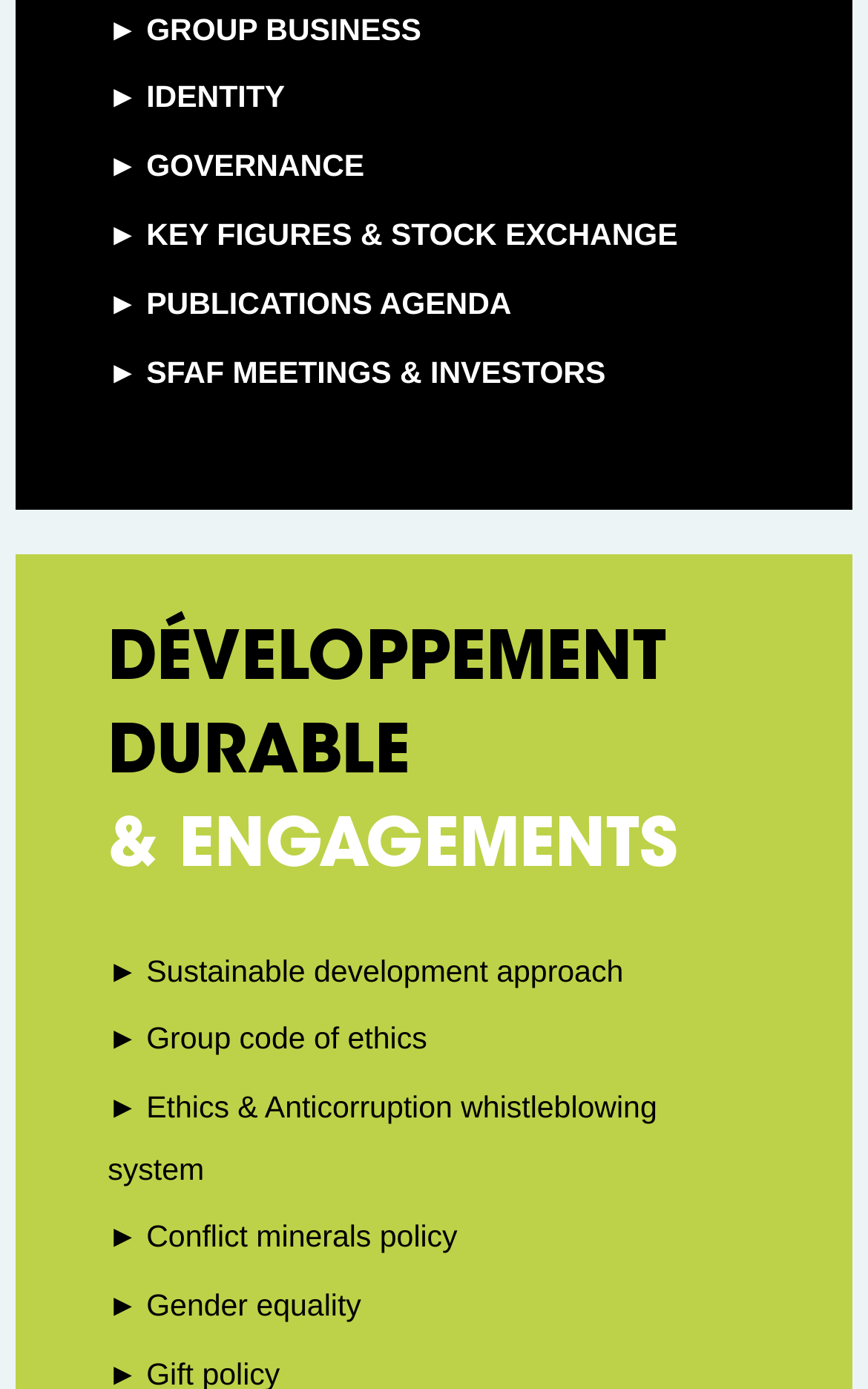From the given element description: "► Group code of ethics", find the bounding box for the UI element. Provide the coordinates as four float numbers between 0 and 1, in the order [left, top, right, bottom].

[0.124, 0.736, 0.492, 0.76]